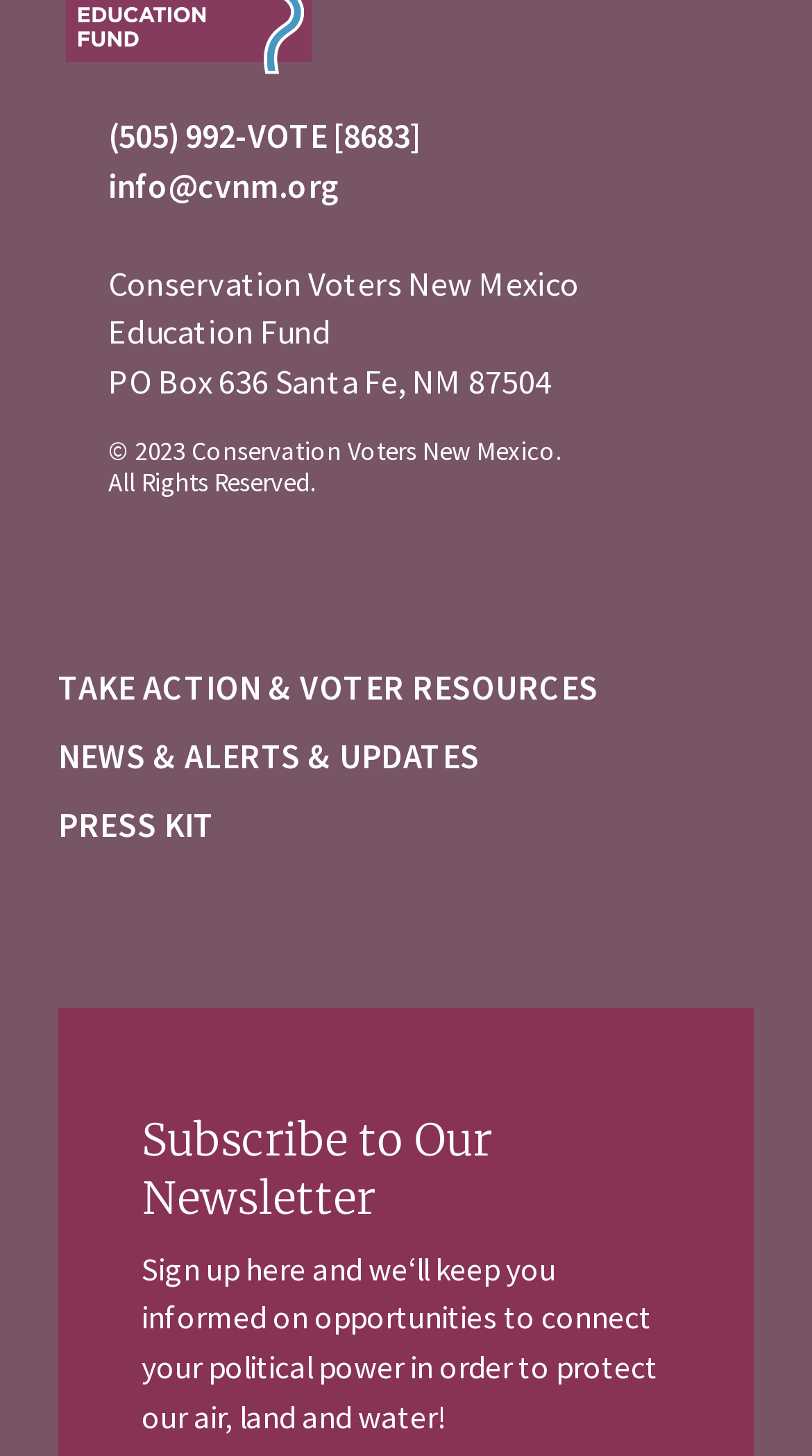Locate the UI element described by Press Kit in the provided webpage screenshot. Return the bounding box coordinates in the format (top-left x, top-left y, bottom-right x, bottom-right y), ensuring all values are between 0 and 1.

[0.072, 0.55, 0.928, 0.586]